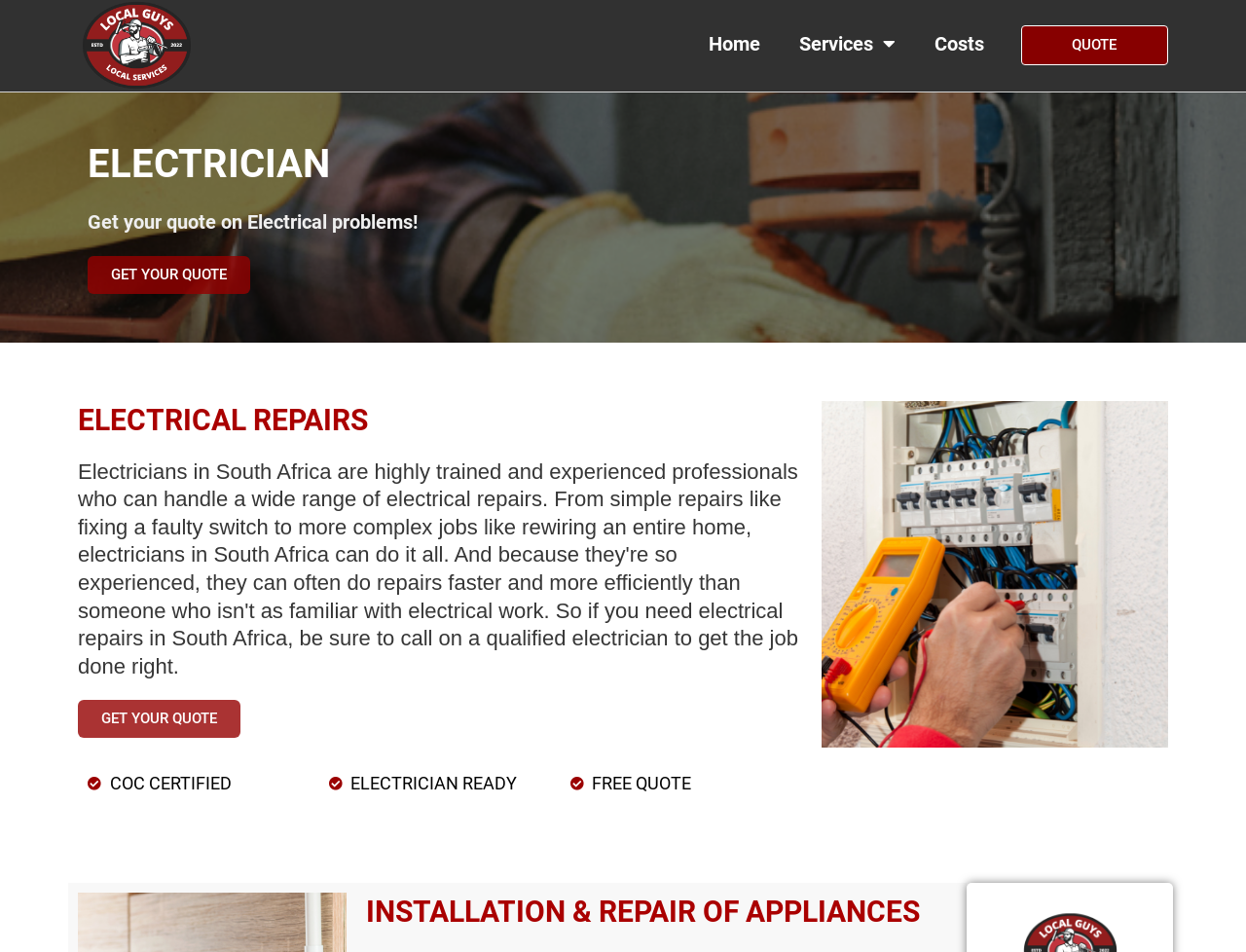What is the profession of the service provider?
Answer with a single word or phrase, using the screenshot for reference.

Electrician